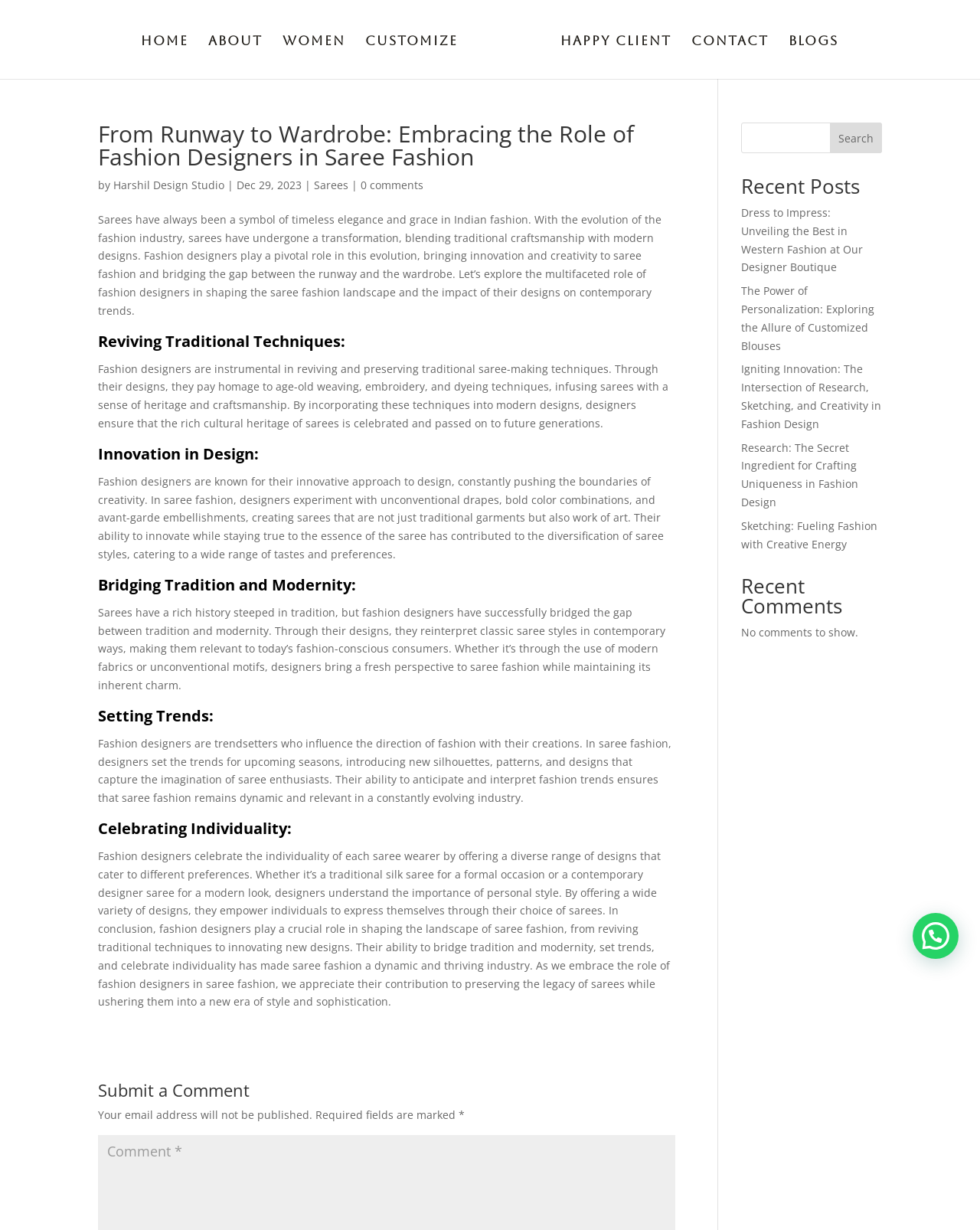Is there a search function on the webpage?
From the image, provide a succinct answer in one word or a short phrase.

Yes